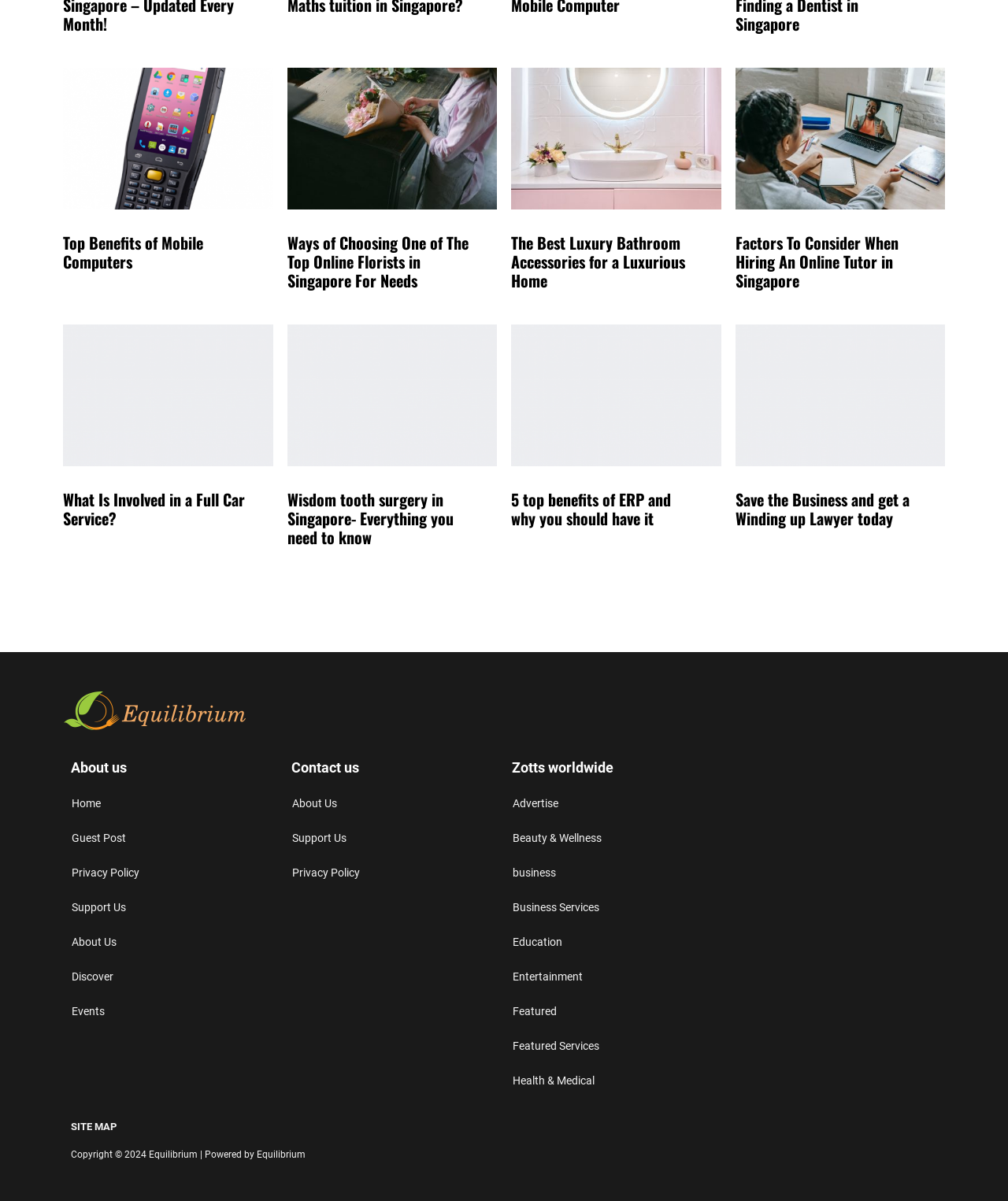How many images are on the webpage?
From the image, respond using a single word or phrase.

8